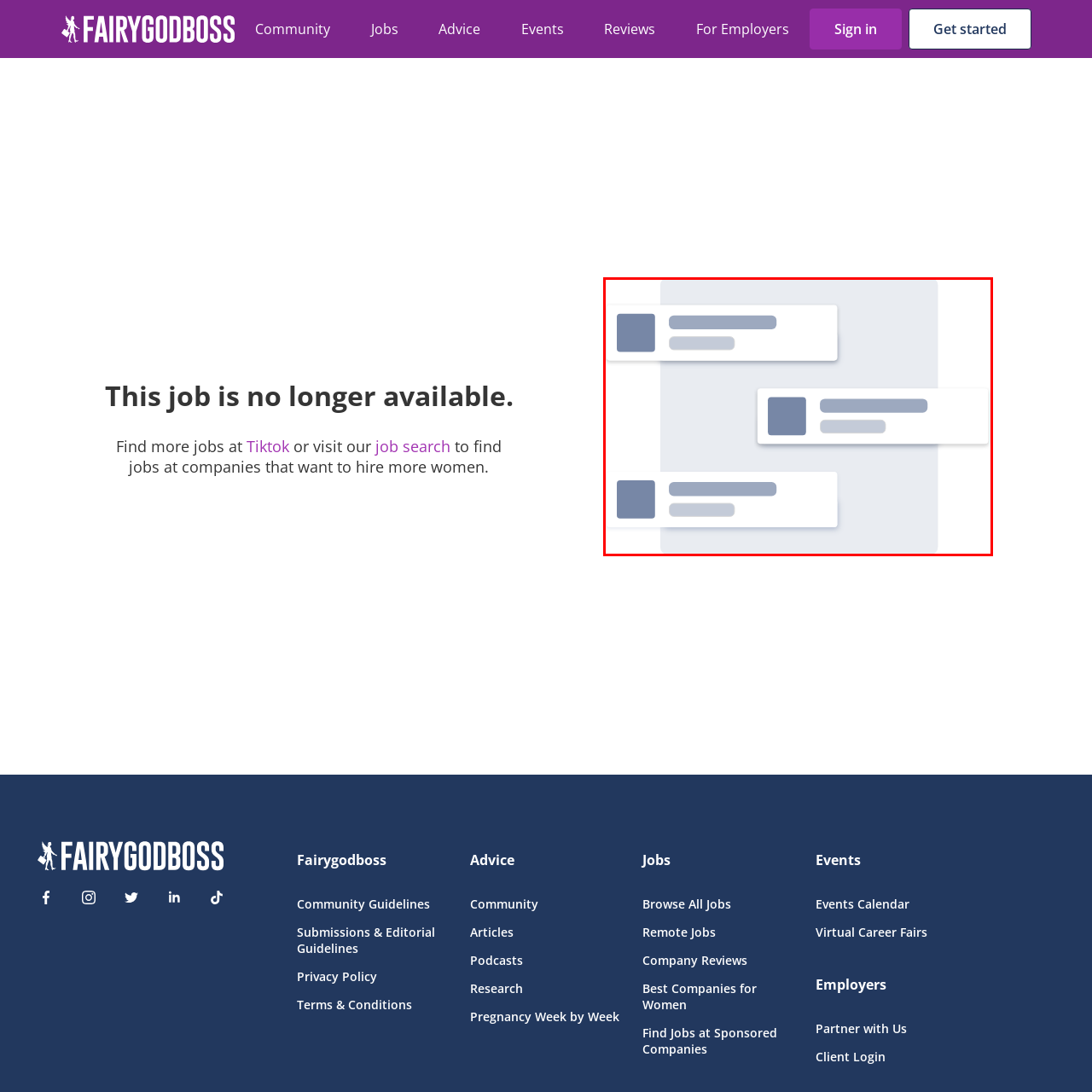What shape are the buttons or cards?
Please examine the image within the red bounding box and provide a comprehensive answer based on the visual details you observe.

The caption describes the left side of the image as displaying rounded rectangular buttons or cards, which could represent different job listings, community posts, or interactive features designed for user engagement.